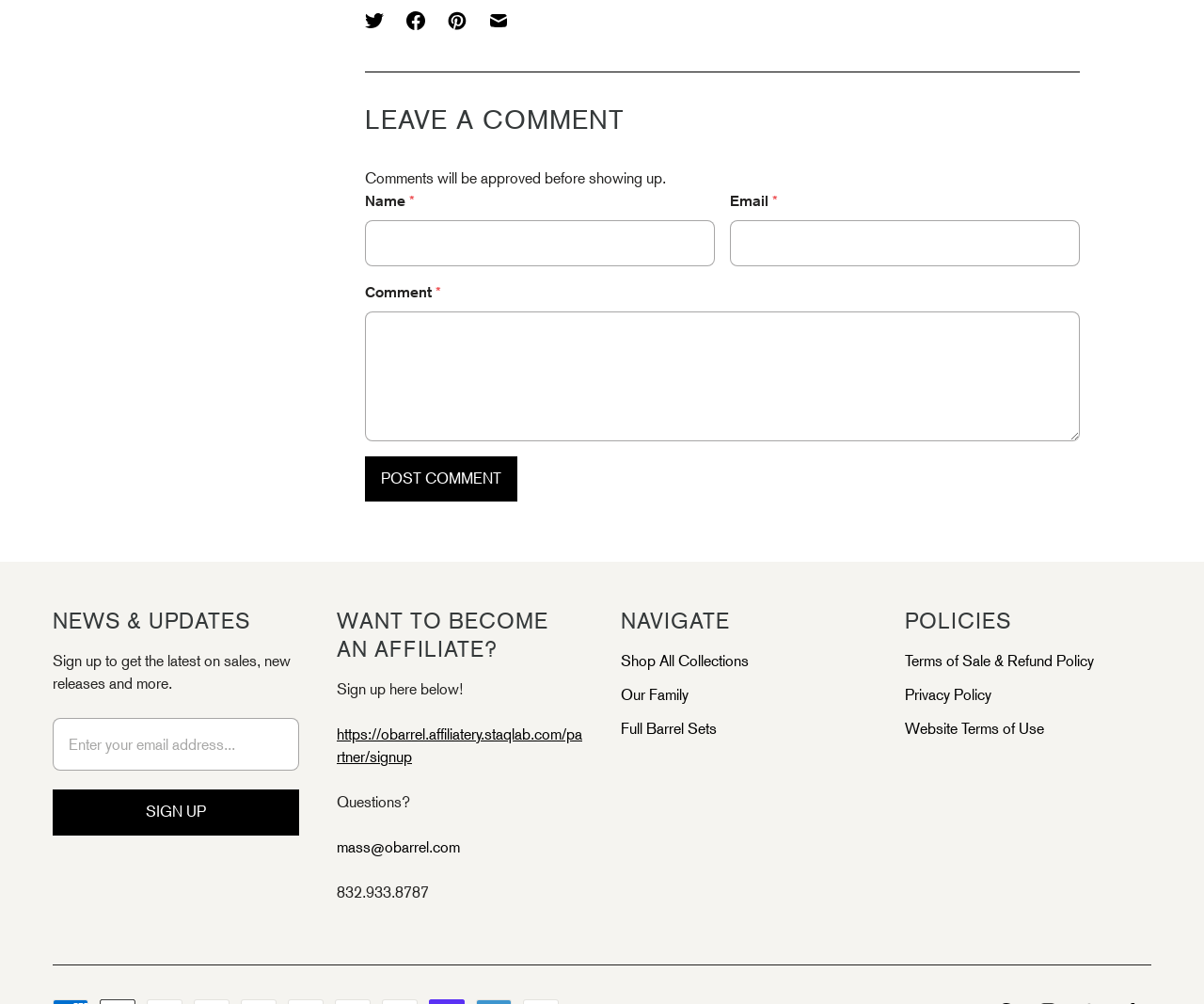With reference to the image, please provide a detailed answer to the following question: What are the main categories in the 'NAVIGATE' section?

The 'NAVIGATE' section appears to be a navigation menu that provides links to different categories on the website, including 'Shop All Collections', 'Our Family', and 'Full Barrel Sets'.